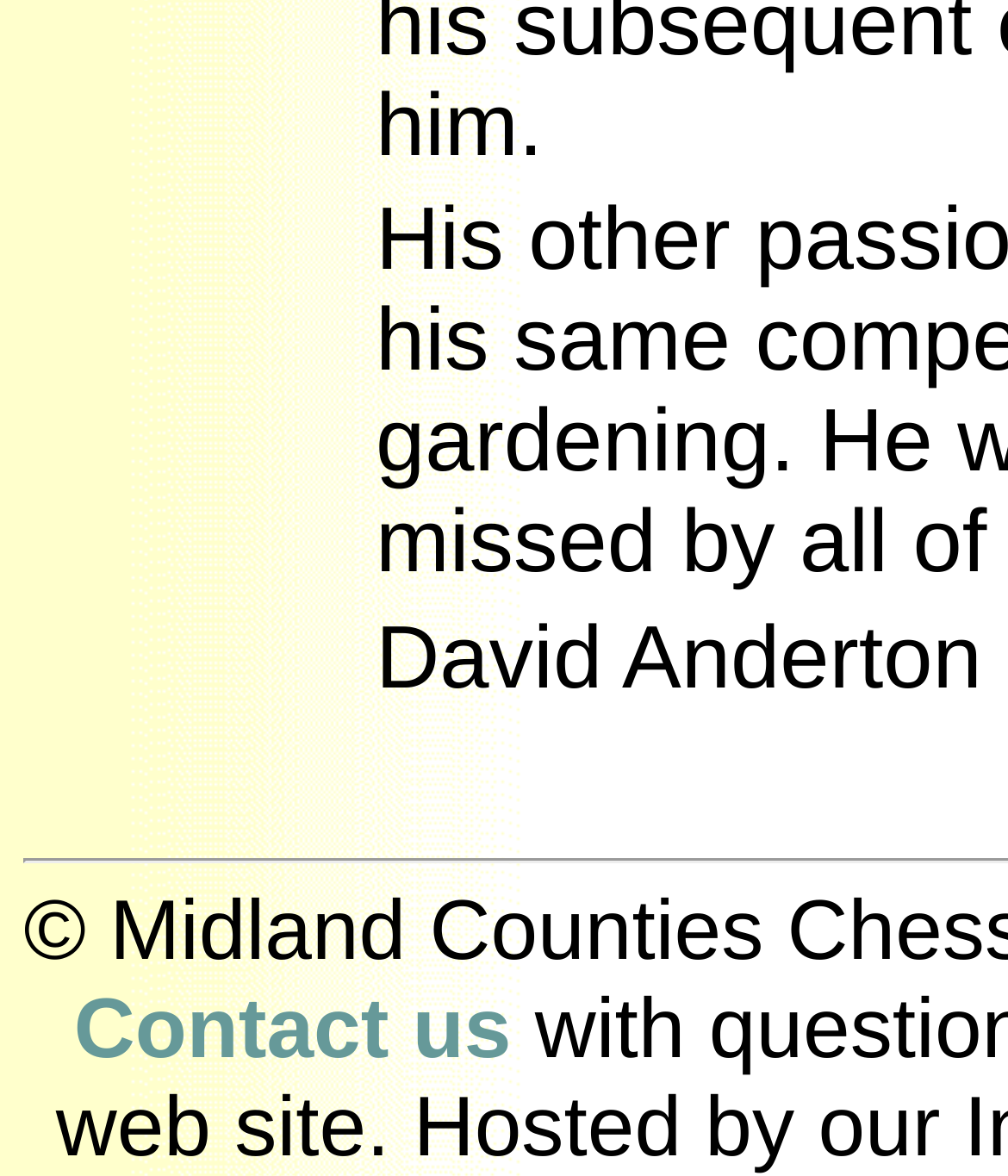Find the bounding box of the UI element described as follows: "Contact us".

[0.073, 0.833, 0.507, 0.914]